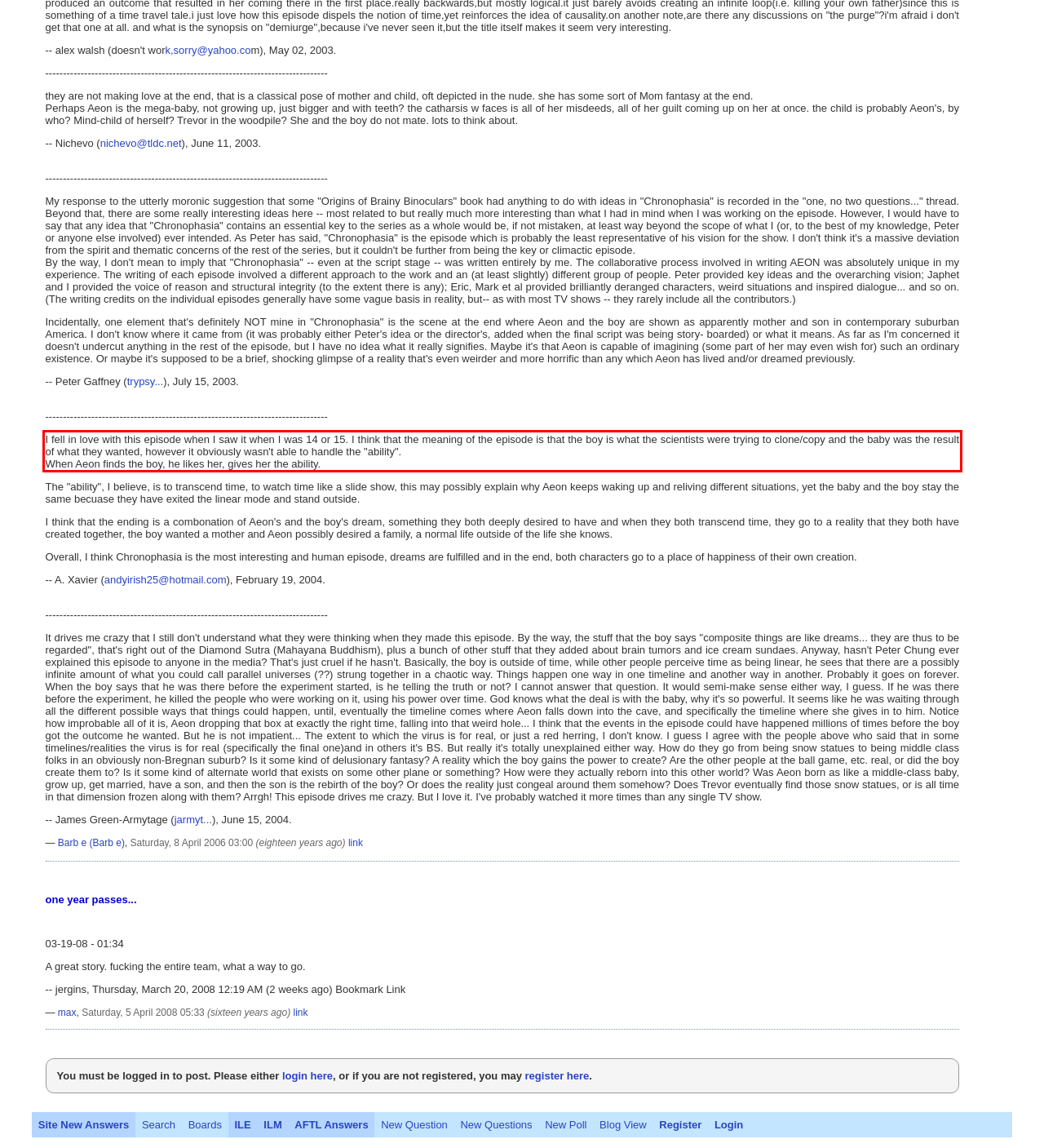From the given screenshot of a webpage, identify the red bounding box and extract the text content within it.

I fell in love with this episode when I saw it when I was 14 or 15. I think that the meaning of the episode is that the boy is what the scientists were trying to clone/copy and the baby was the result of what they wanted, however it obviously wasn't able to handle the "ability". When Aeon finds the boy, he likes her, gives her the ability.